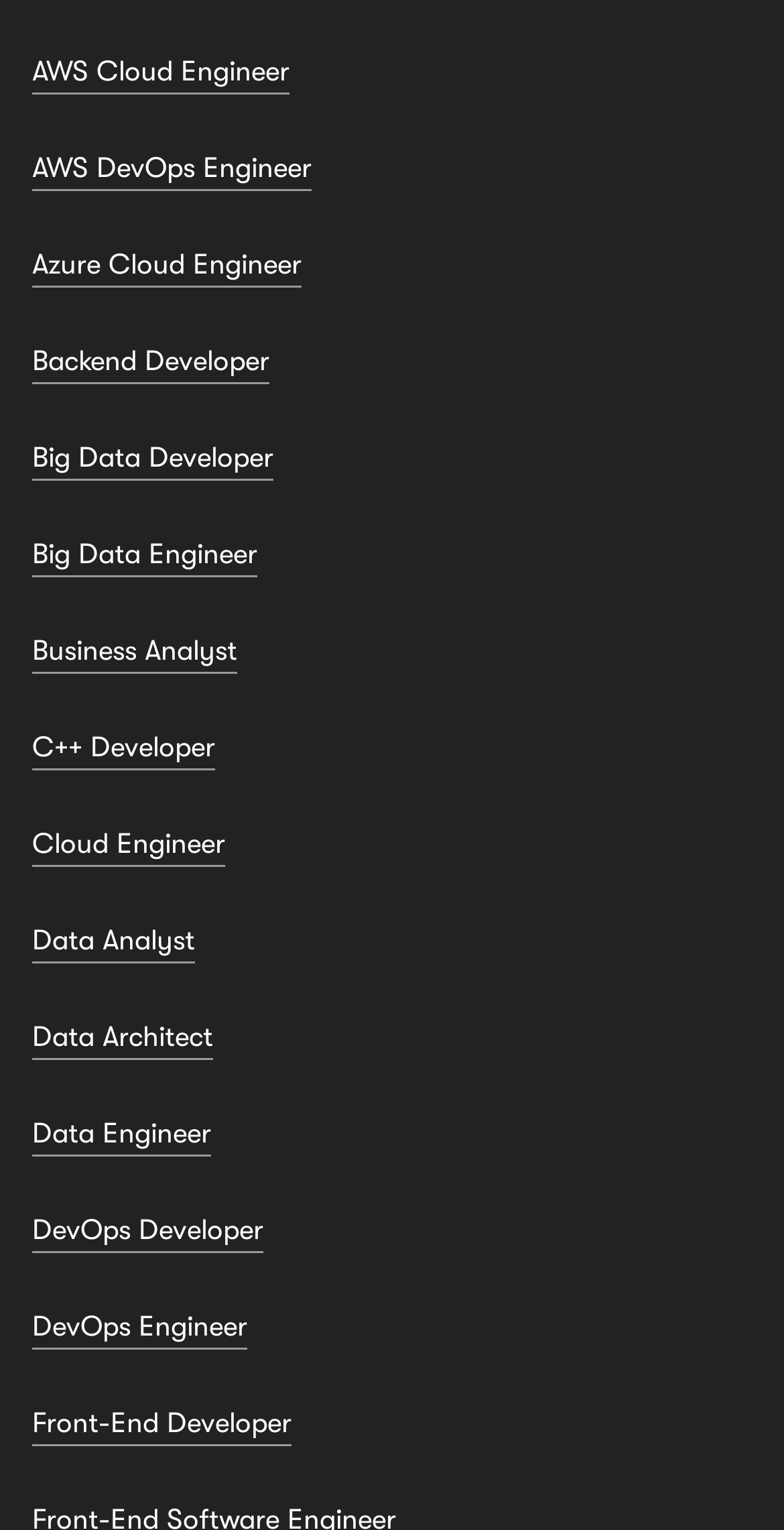Please find the bounding box coordinates of the element that you should click to achieve the following instruction: "Browse Data Engineer Jobs". The coordinates should be presented as four float numbers between 0 and 1: [left, top, right, bottom].

[0.041, 0.725, 0.269, 0.755]